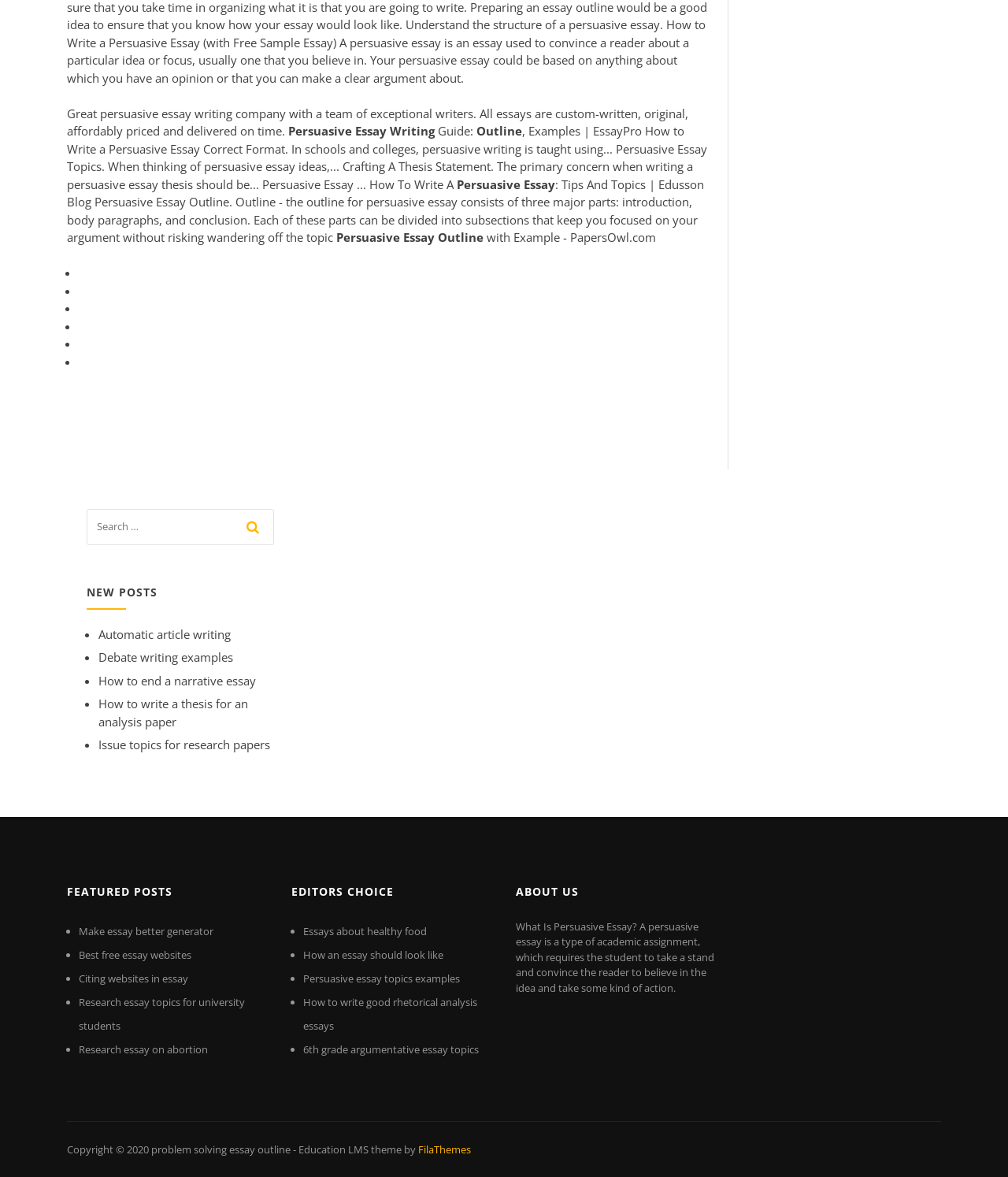Look at the image and write a detailed answer to the question: 
What is the name of the theme used in the website?

Based on the webpage content, specifically the text '- Education LMS theme by FilaThemes', it is clear that the theme used in the website is Education LMS.